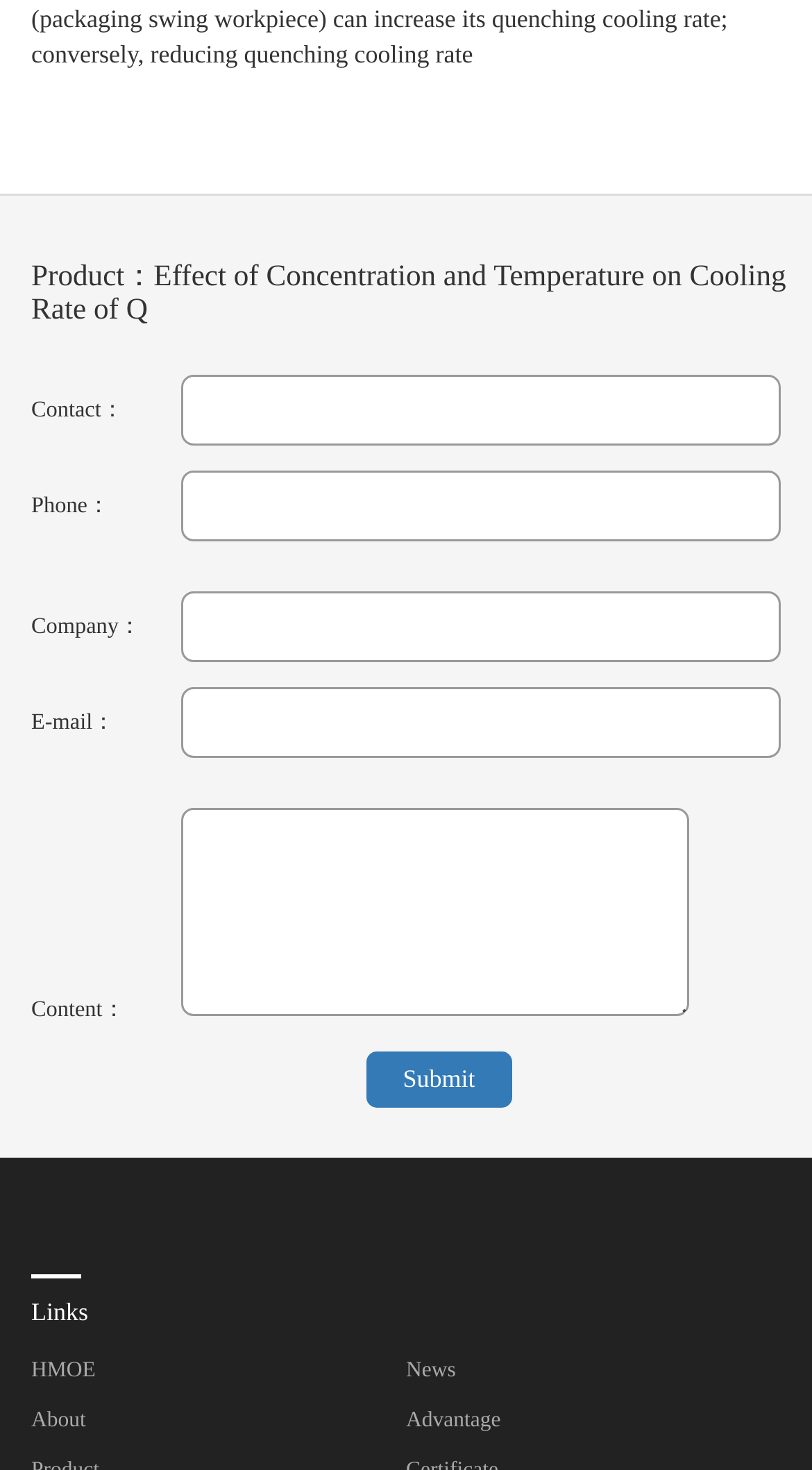Identify the bounding box for the UI element specified in this description: "HMOE". The coordinates must be four float numbers between 0 and 1, formatted as [left, top, right, bottom].

[0.038, 0.925, 0.118, 0.941]